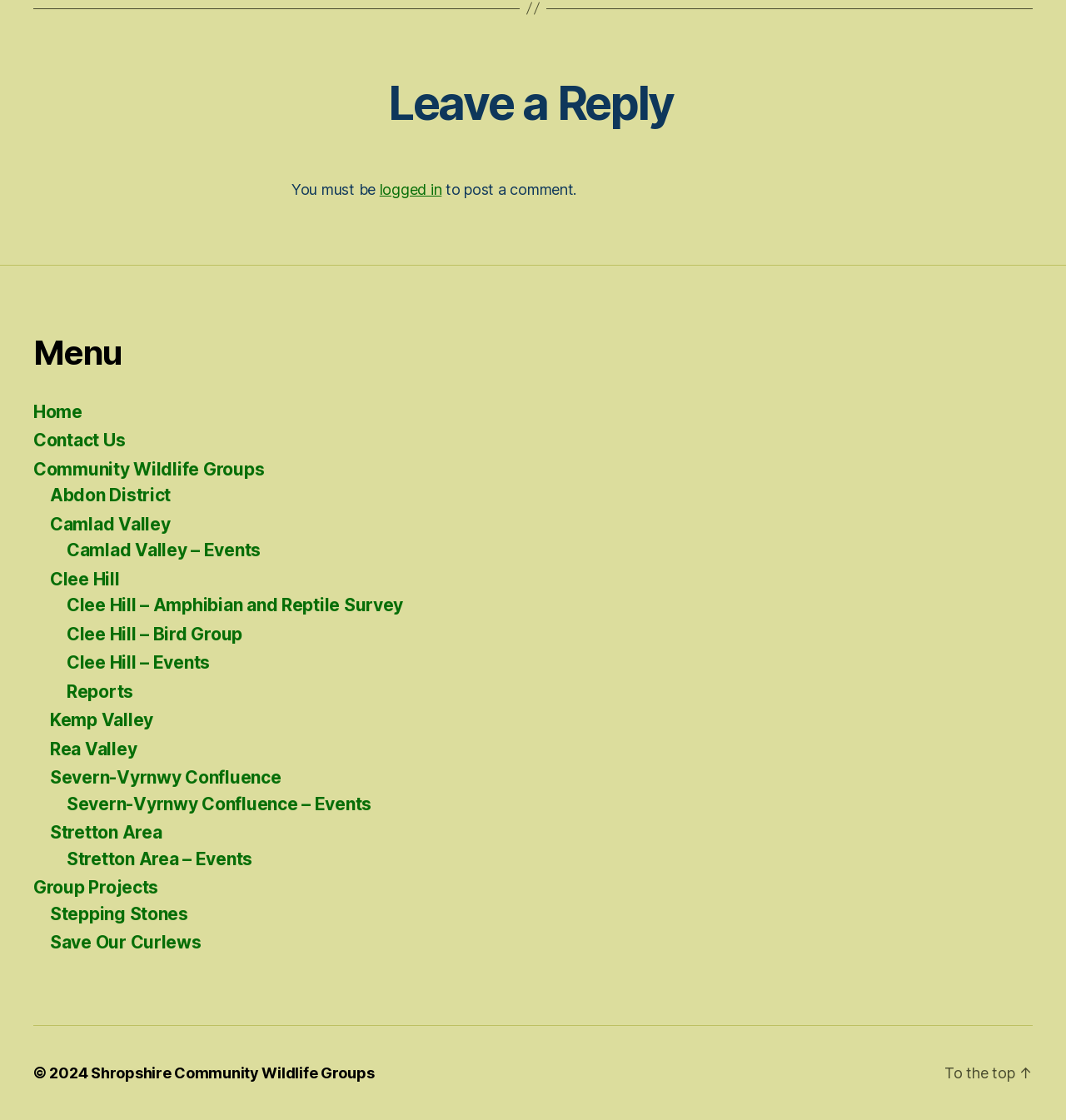Please find the bounding box coordinates of the element's region to be clicked to carry out this instruction: "Click on 'Leave a Reply'".

[0.031, 0.067, 0.969, 0.117]